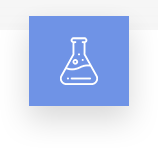Offer an in-depth caption for the image.

The image features a laboratory flask against a soothing blue background, symbolizing clinical lab services. This visual representation is associated with the 'Laboratory' section, which explains that clinical lab services involve conducting tests on body specimens. These tests play a crucial role in diagnosing and treating patients, highlighting the importance of laboratory work in the healthcare process. The overall aesthetic of the image conveys a sense of professionalism and reliability, essential qualities in medical and laboratory settings.